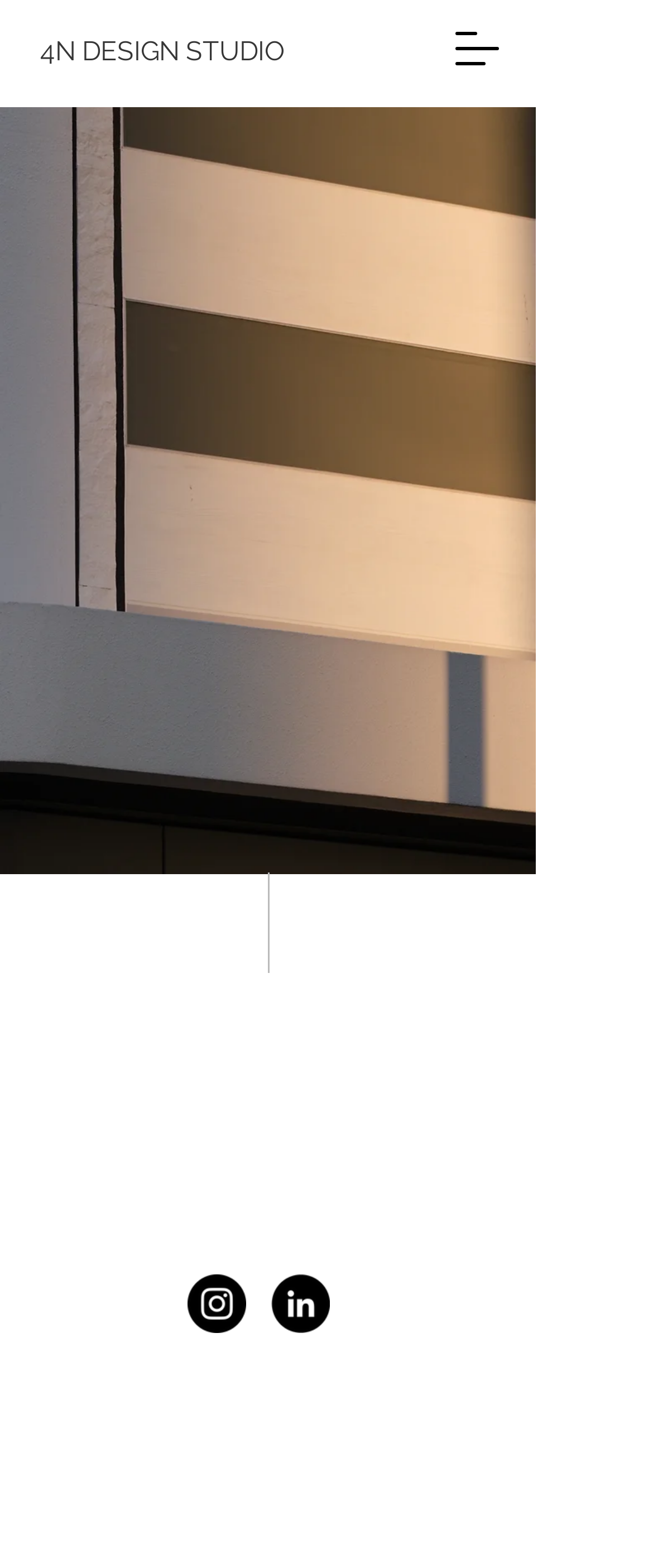Please provide a short answer using a single word or phrase for the question:
How many social media platforms are listed?

2